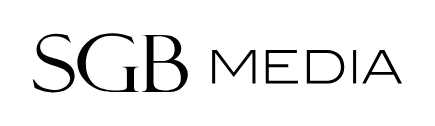Describe the image with as much detail as possible.

The image features the logo of SGB Media, a publication focused on the sports, outdoor, and active lifestyle sectors. The design showcases the text "SGB" prominently, combined with the word "MEDIA" in a sleek and professional font. This logo reflects the brand's commitment to delivering insightful content related to the industry. It serves as a visual anchor for articles and news updates on their platform, creating a recognizable identity within the marketplace.